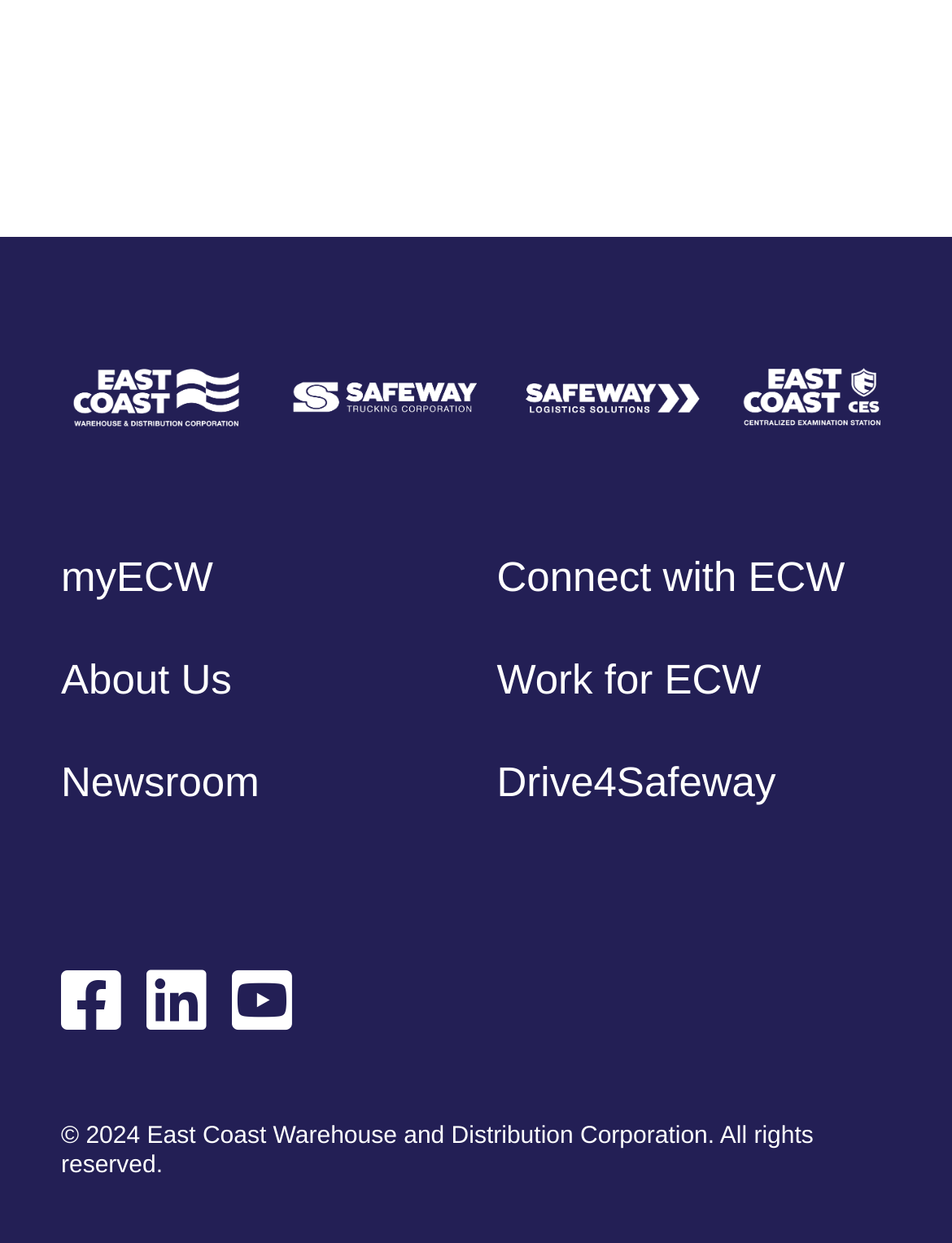Where can I find the news section?
Your answer should be a single word or phrase derived from the screenshot.

Newsroom